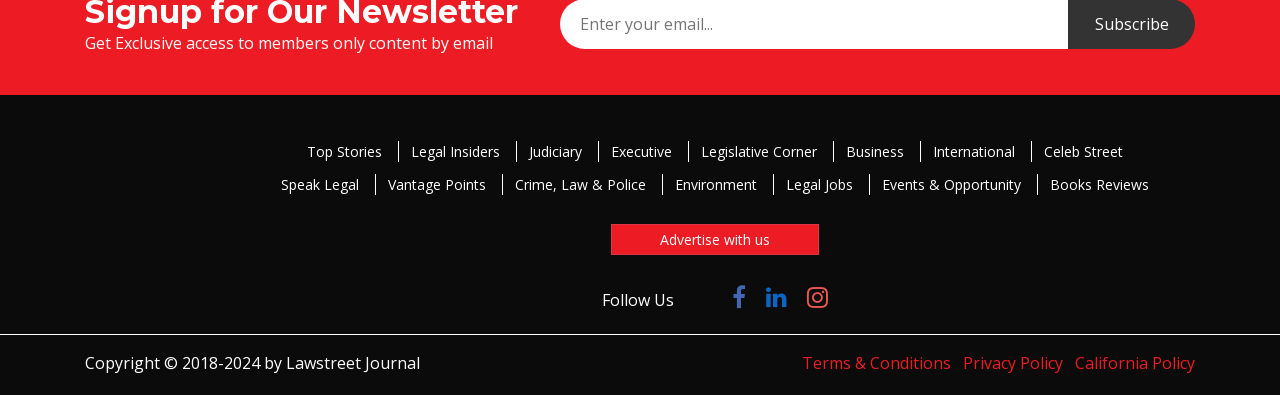Find the bounding box of the web element that fits this description: "parent_node: 自动翻译".

None